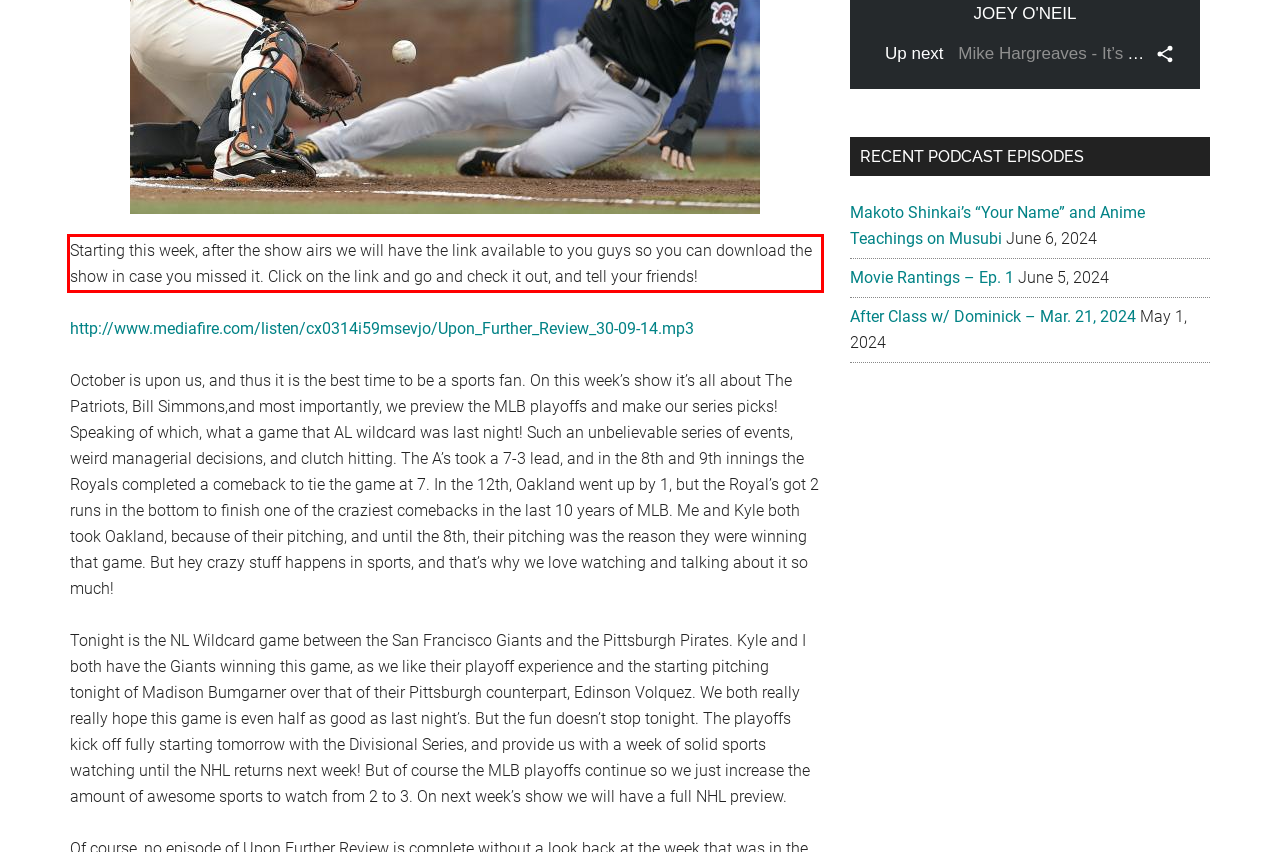Please identify and extract the text from the UI element that is surrounded by a red bounding box in the provided webpage screenshot.

Starting this week, after the show airs we will have the link available to you guys so you can download the show in case you missed it. Click on the link and go and check it out, and tell your friends!